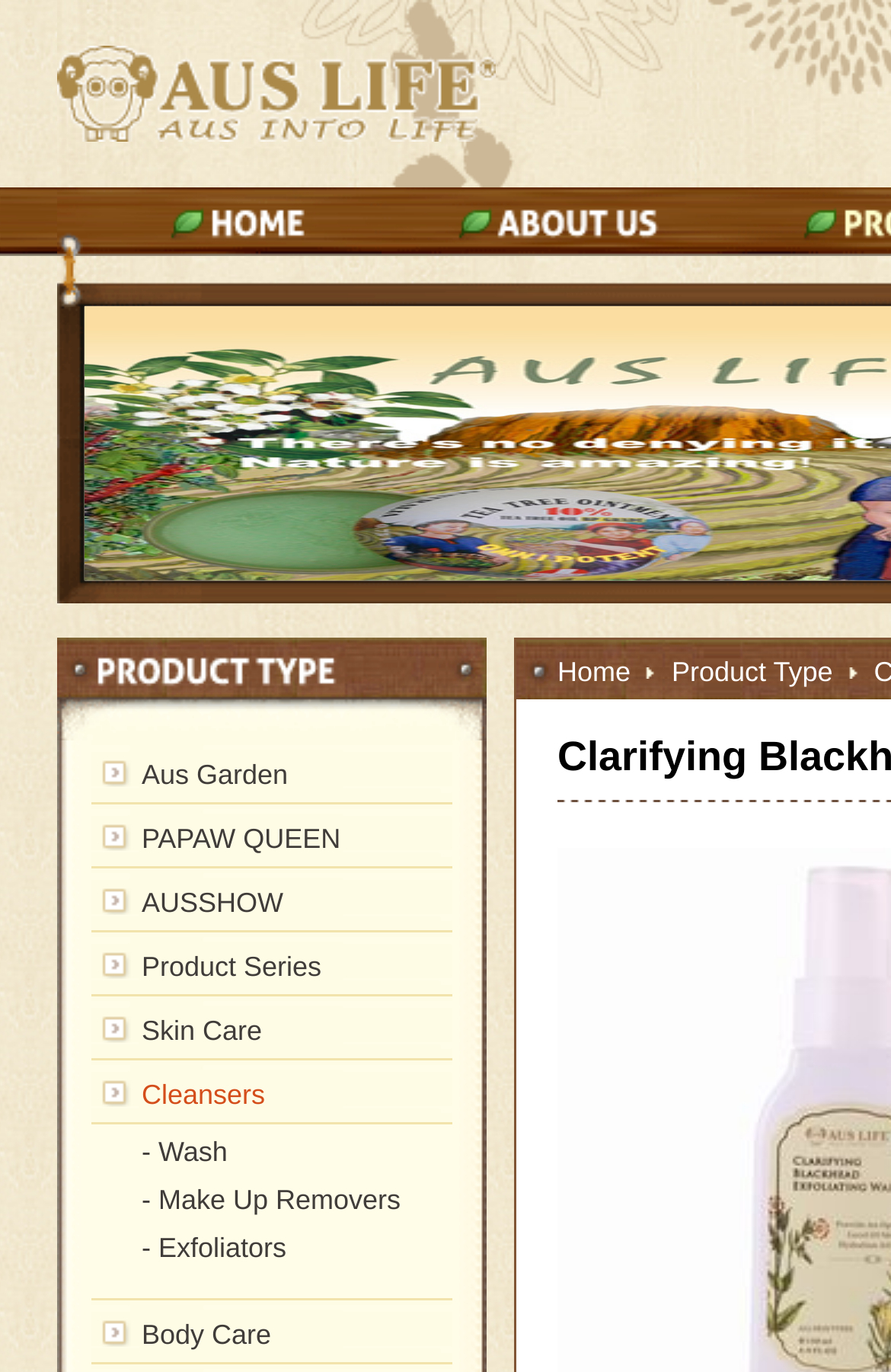Please identify the bounding box coordinates of the clickable element to fulfill the following instruction: "go to home page". The coordinates should be four float numbers between 0 and 1, i.e., [left, top, right, bottom].

[0.064, 0.165, 0.428, 0.193]